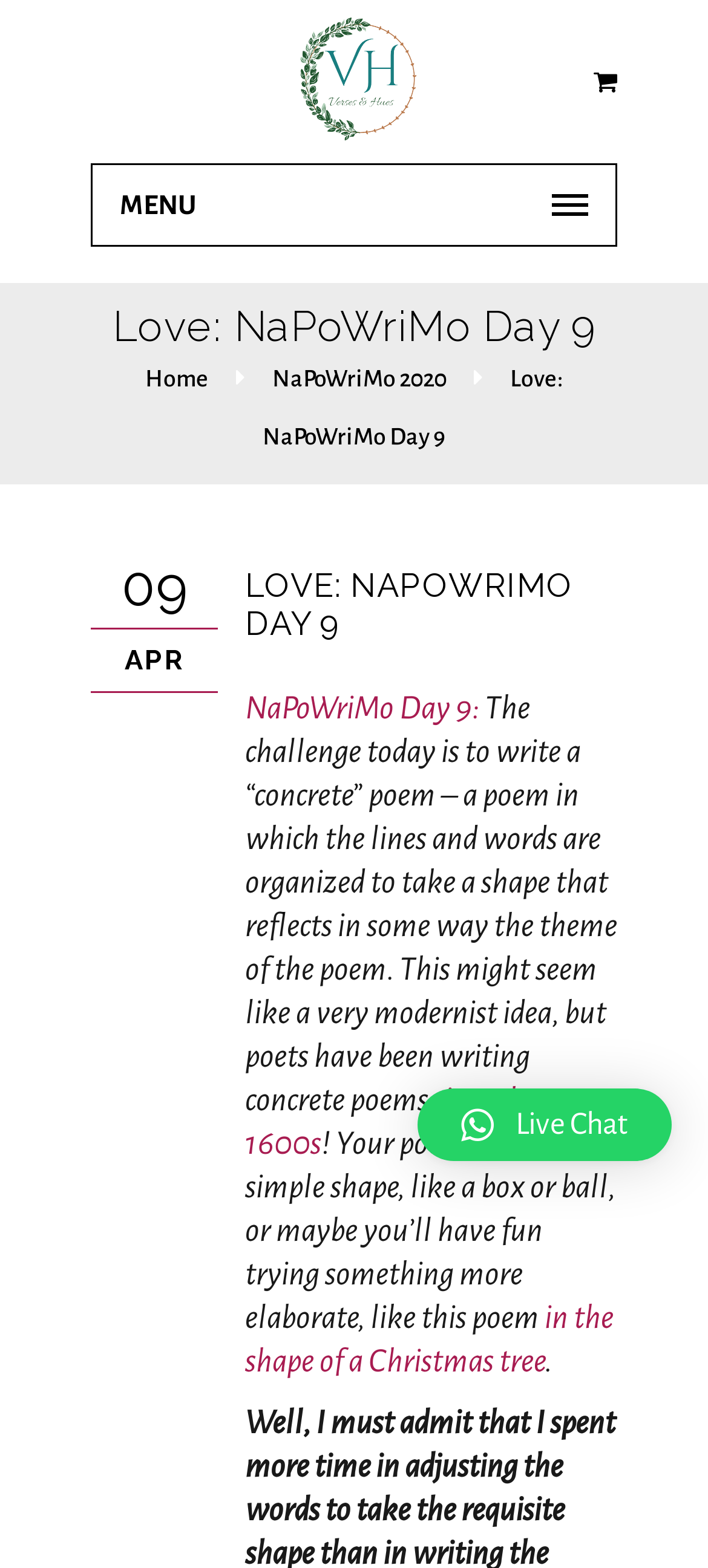Locate the coordinates of the bounding box for the clickable region that fulfills this instruction: "Click on the 'Home' link".

[0.205, 0.234, 0.295, 0.25]